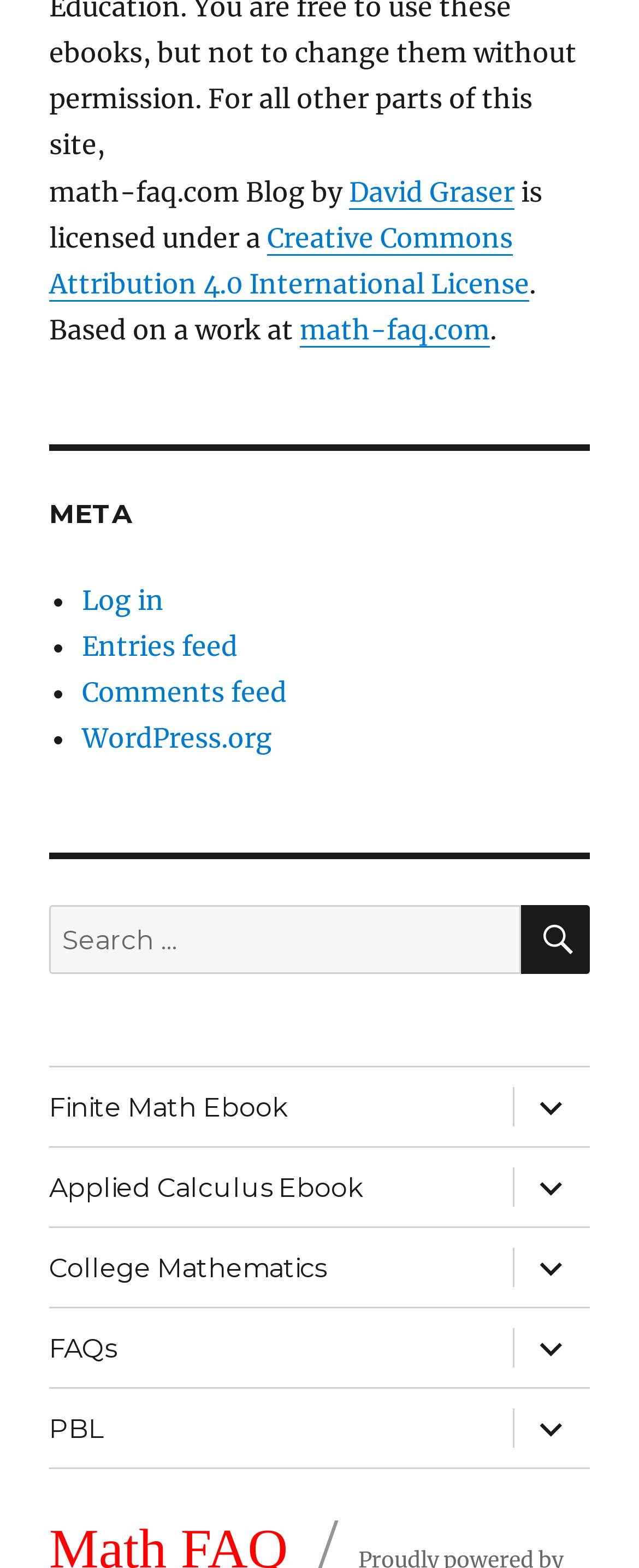Use a single word or phrase to respond to the question:
What is the text of the button next to the search box?

SEARCH